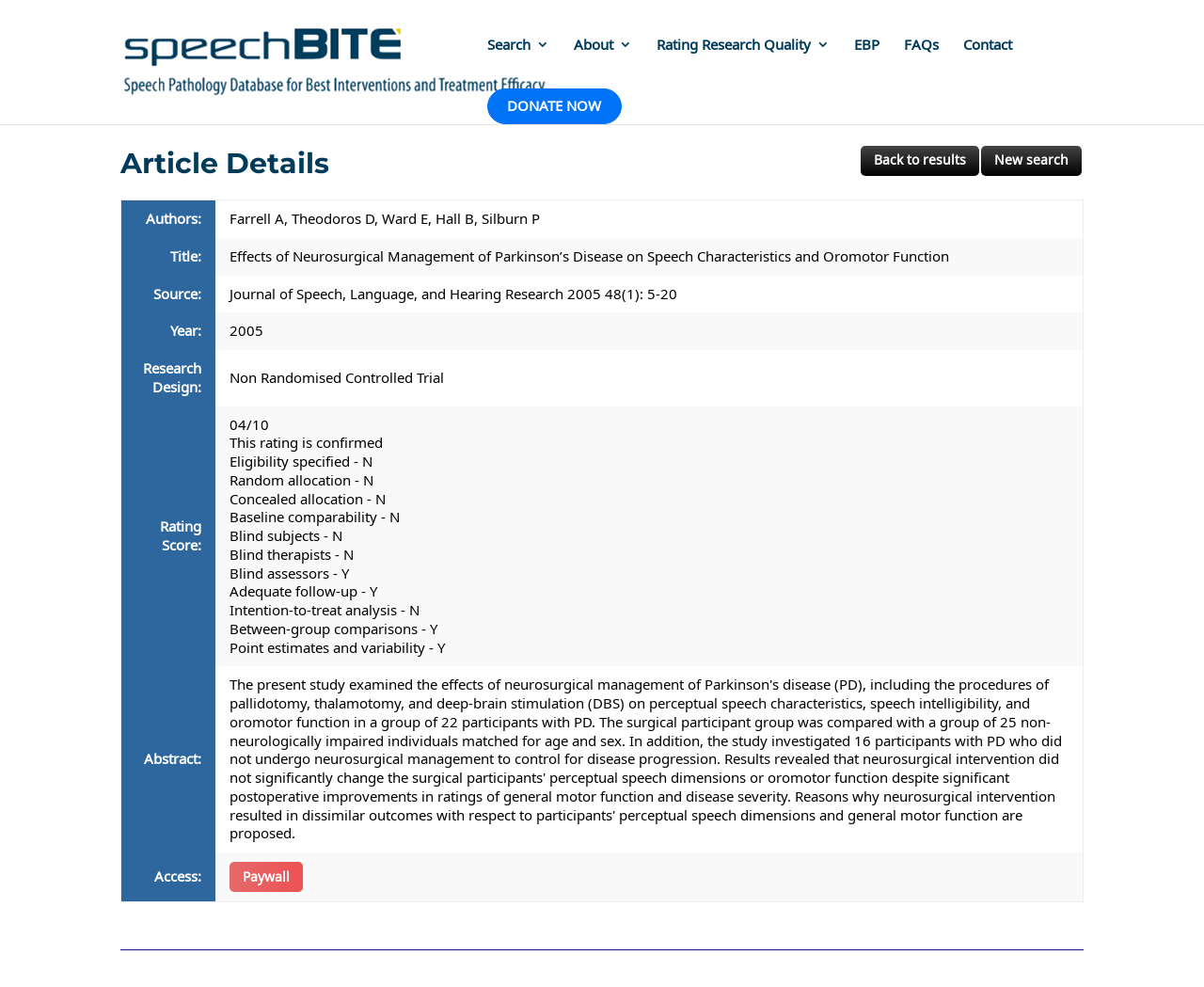Please provide a brief answer to the following inquiry using a single word or phrase:
What is the title of the article?

Effects of Neurosurgical Management of Parkinson’s Disease on Speech Characteristics and Oromotor Function